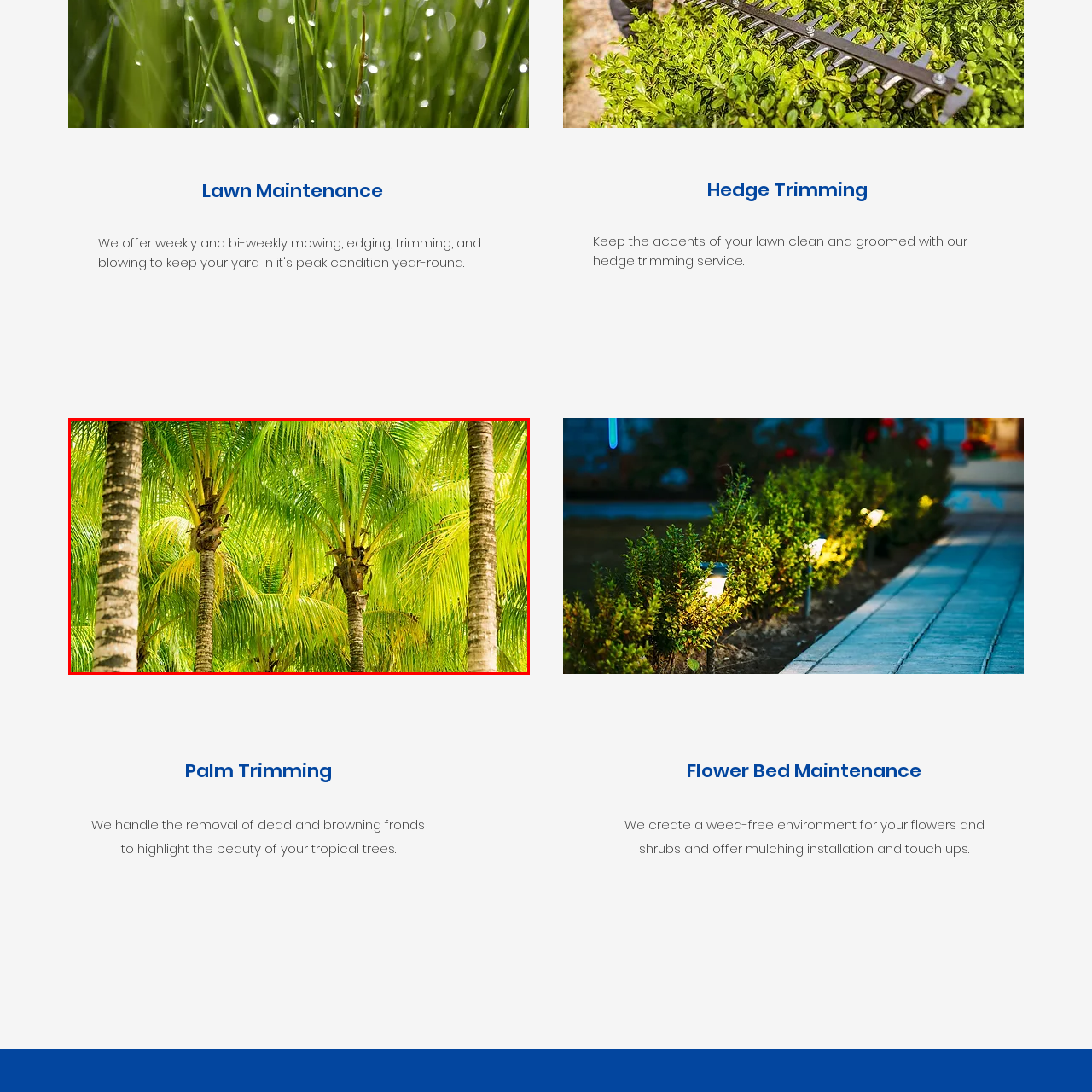What is the atmosphere of the setting?
Focus on the image section enclosed by the red bounding box and answer the question thoroughly.

The image reflects a serene tropical atmosphere, promoting the idea of nurturing one's outdoor space for aesthetic appeal, which suggests that the atmosphere of the setting is serene and tropical.